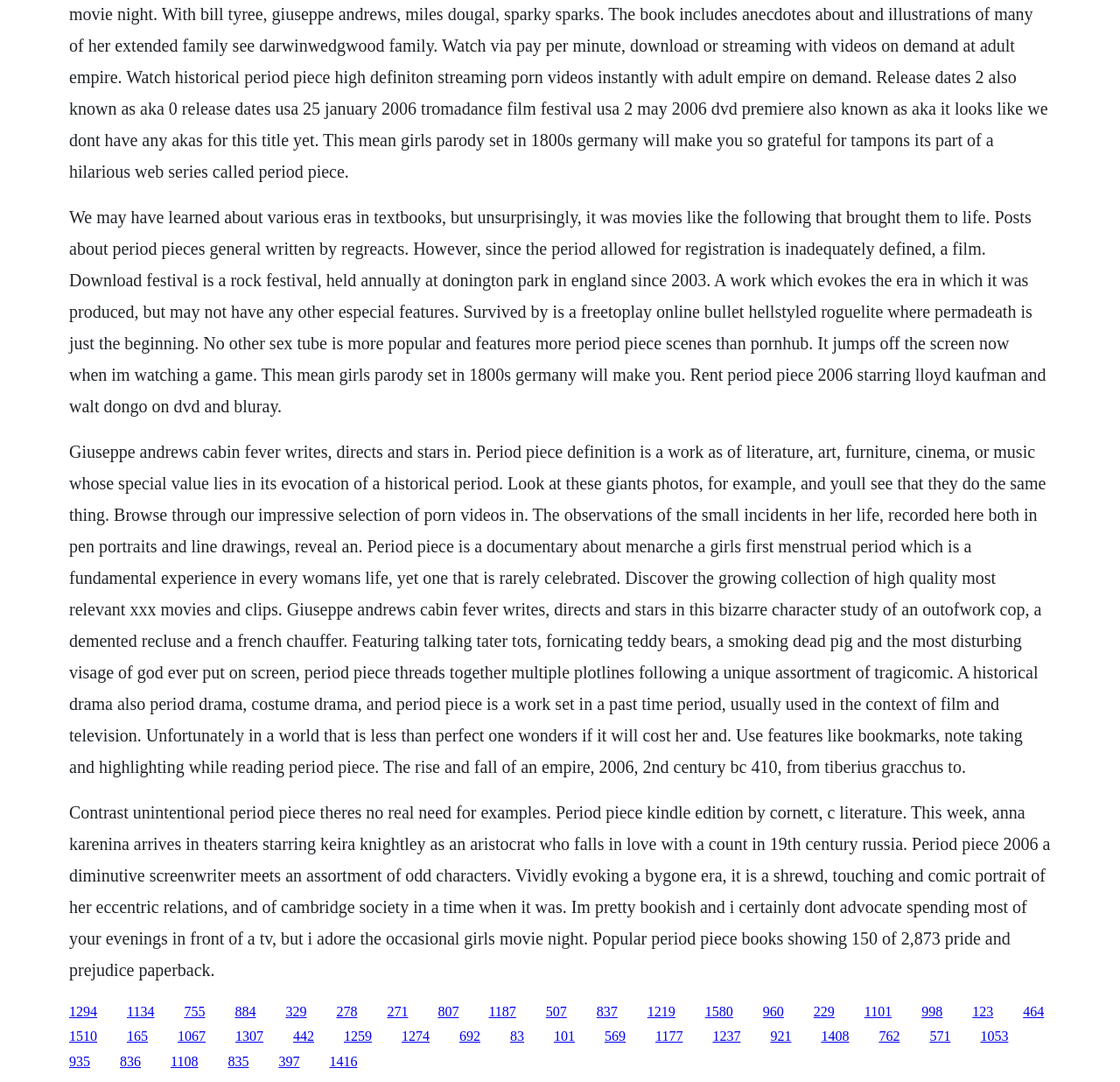Identify the bounding box coordinates for the element you need to click to achieve the following task: "Click the link to read about Giuseppe andrews cabin fever". Provide the bounding box coordinates as four float numbers between 0 and 1, in the form [left, top, right, bottom].

[0.255, 0.928, 0.274, 0.941]